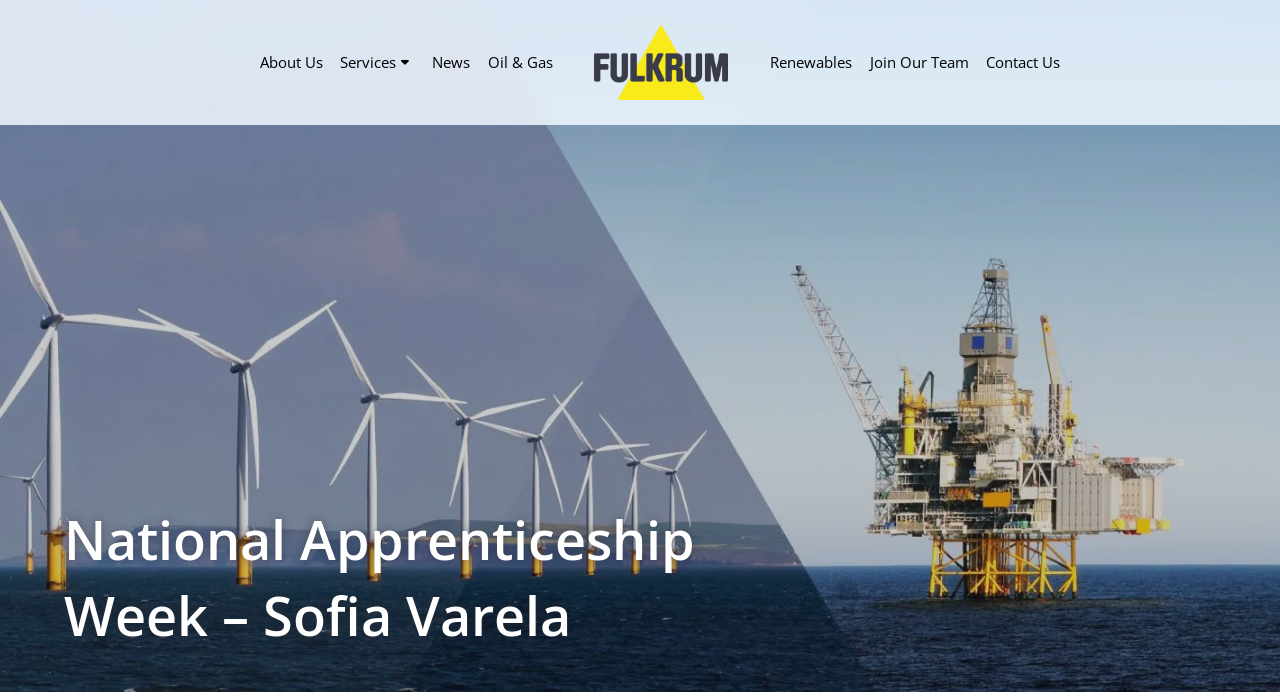What is the company name?
Answer the question in a detailed and comprehensive manner.

I determined the company name by looking at the logo link 'Fulkrum Logo' and its corresponding image, which suggests that Fulkrum is the company name.